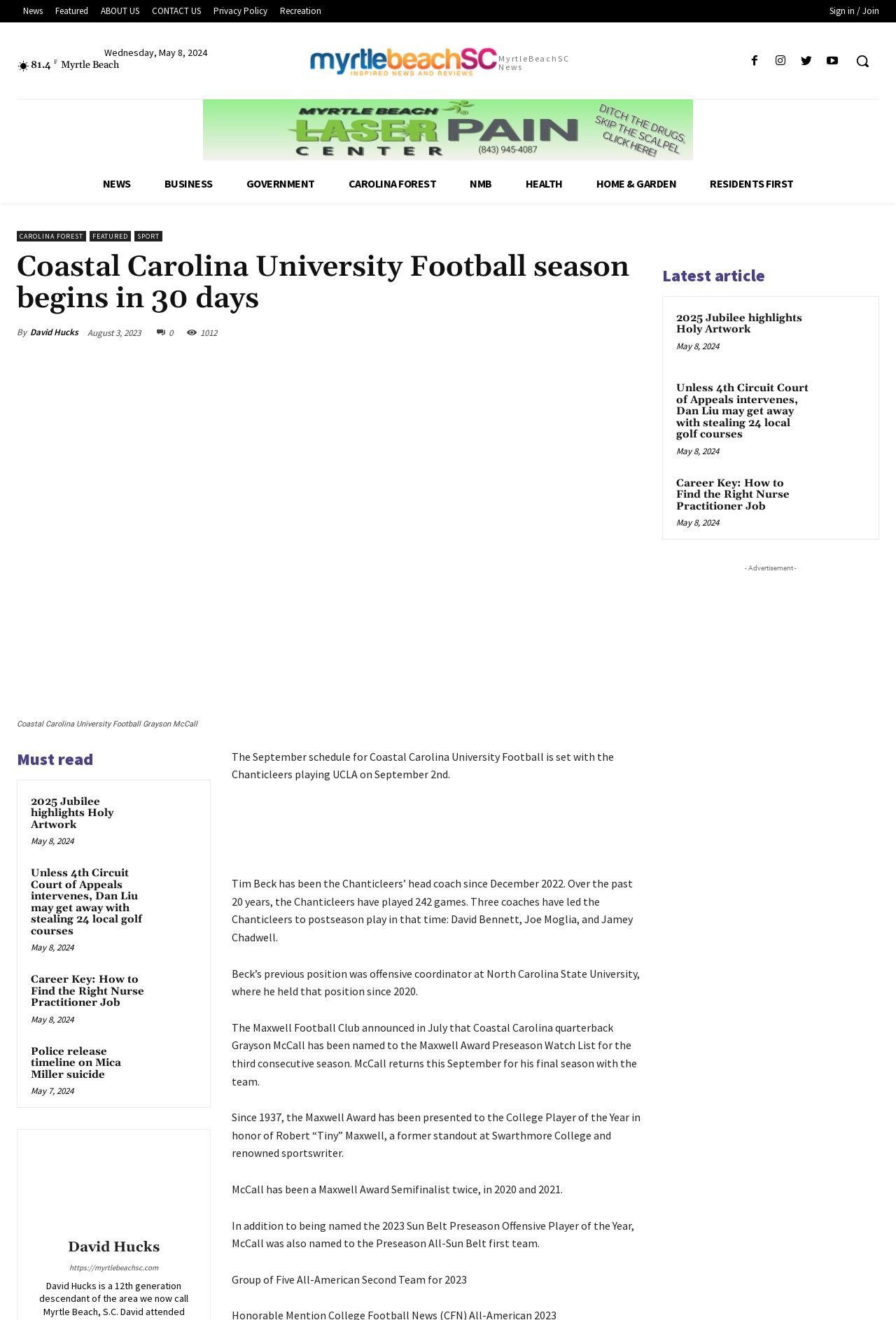What award is Grayson McCall nominated for?
Use the information from the screenshot to give a comprehensive response to the question.

I found the award by reading the text 'The Maxwell Football Club announced in July that Coastal Carolina quarterback Grayson McCall has been named to the Maxwell Award Preseason Watch List for the third consecutive season'.